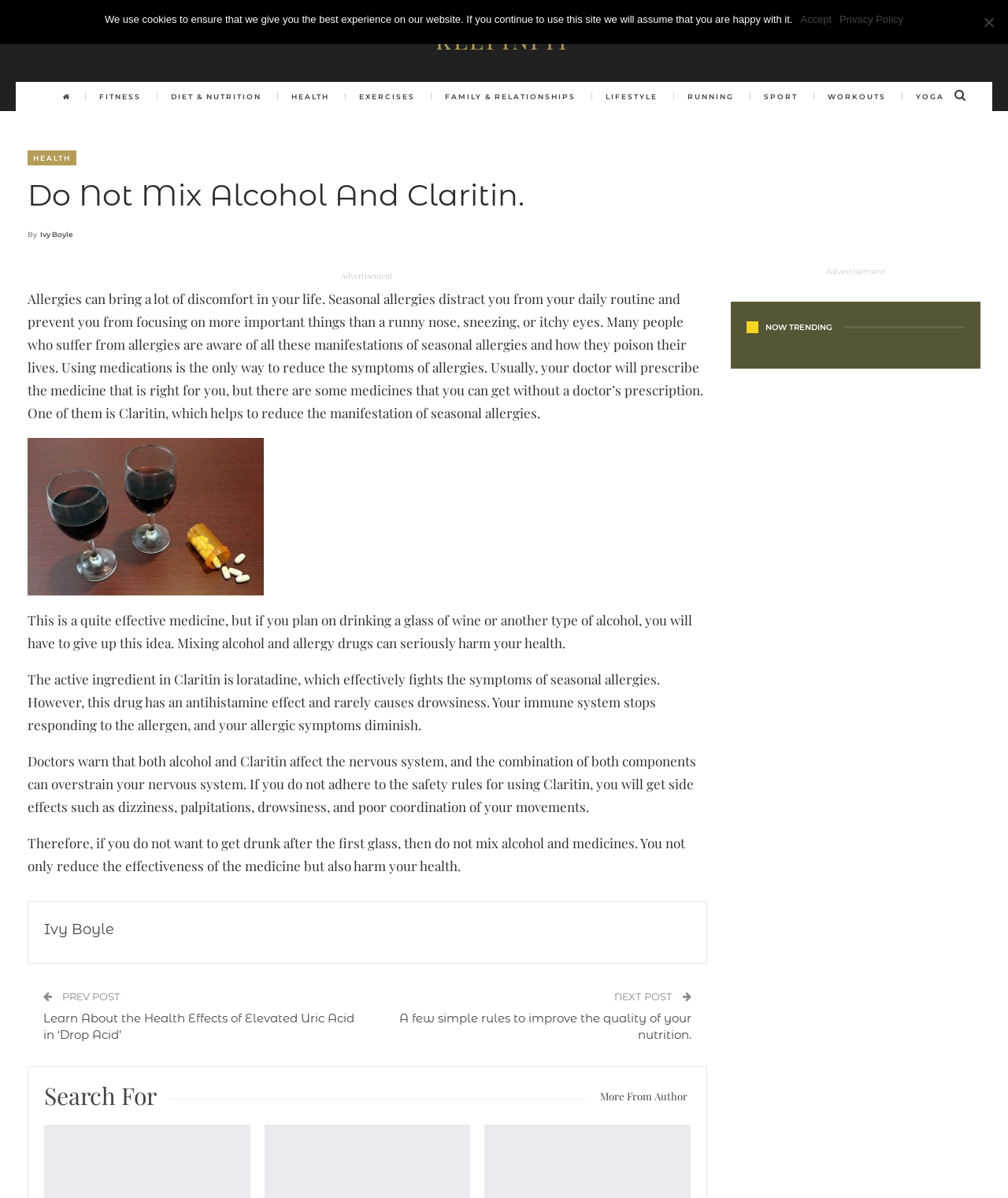What is the name of the author of the article?
Please answer the question with a detailed response using the information from the screenshot.

The author's name is mentioned in the link 'By Ivy Boyle' which is located below the main heading of the article.